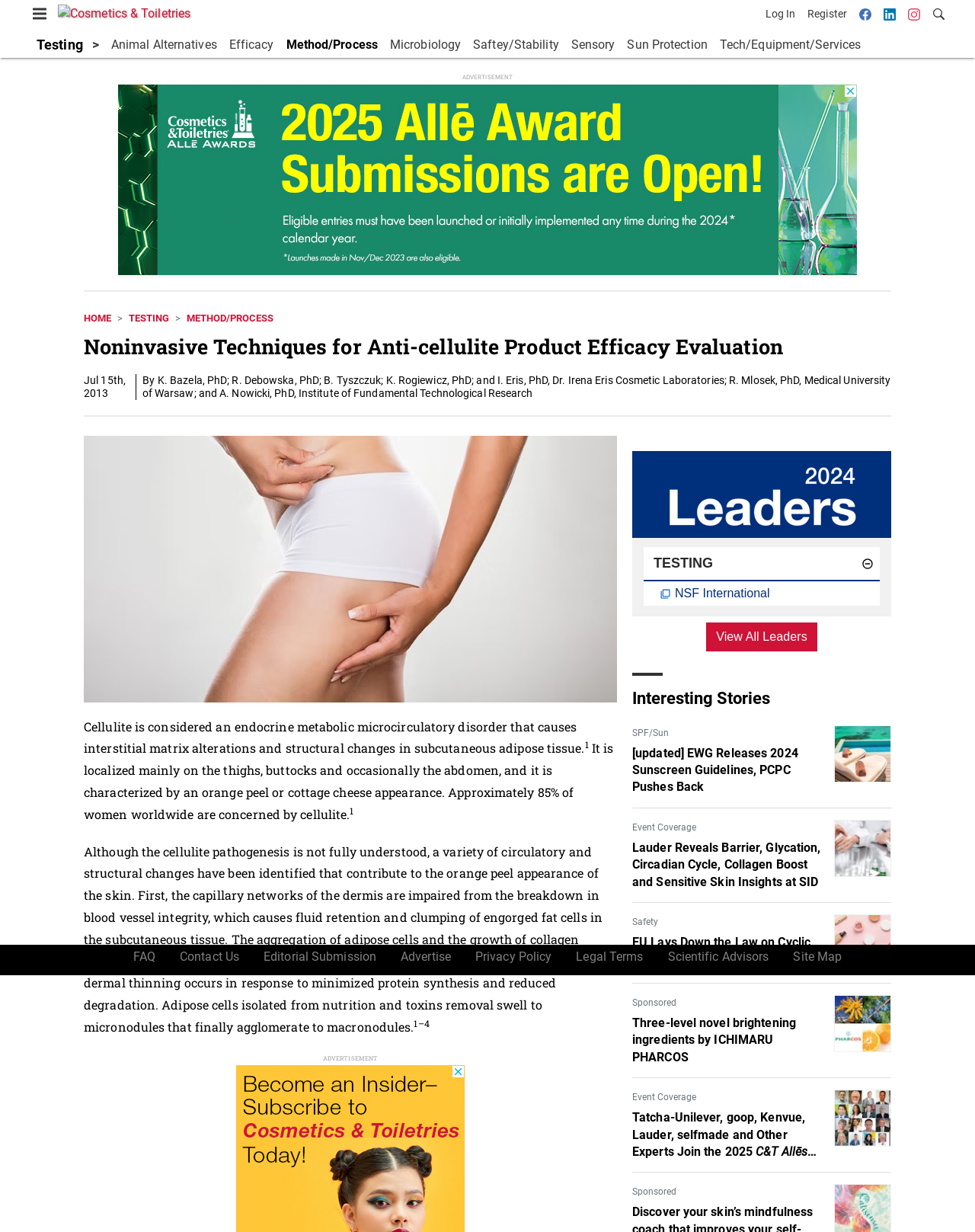What is the percentage of women worldwide concerned by cellulite?
Using the information from the image, give a concise answer in one word or a short phrase.

85%